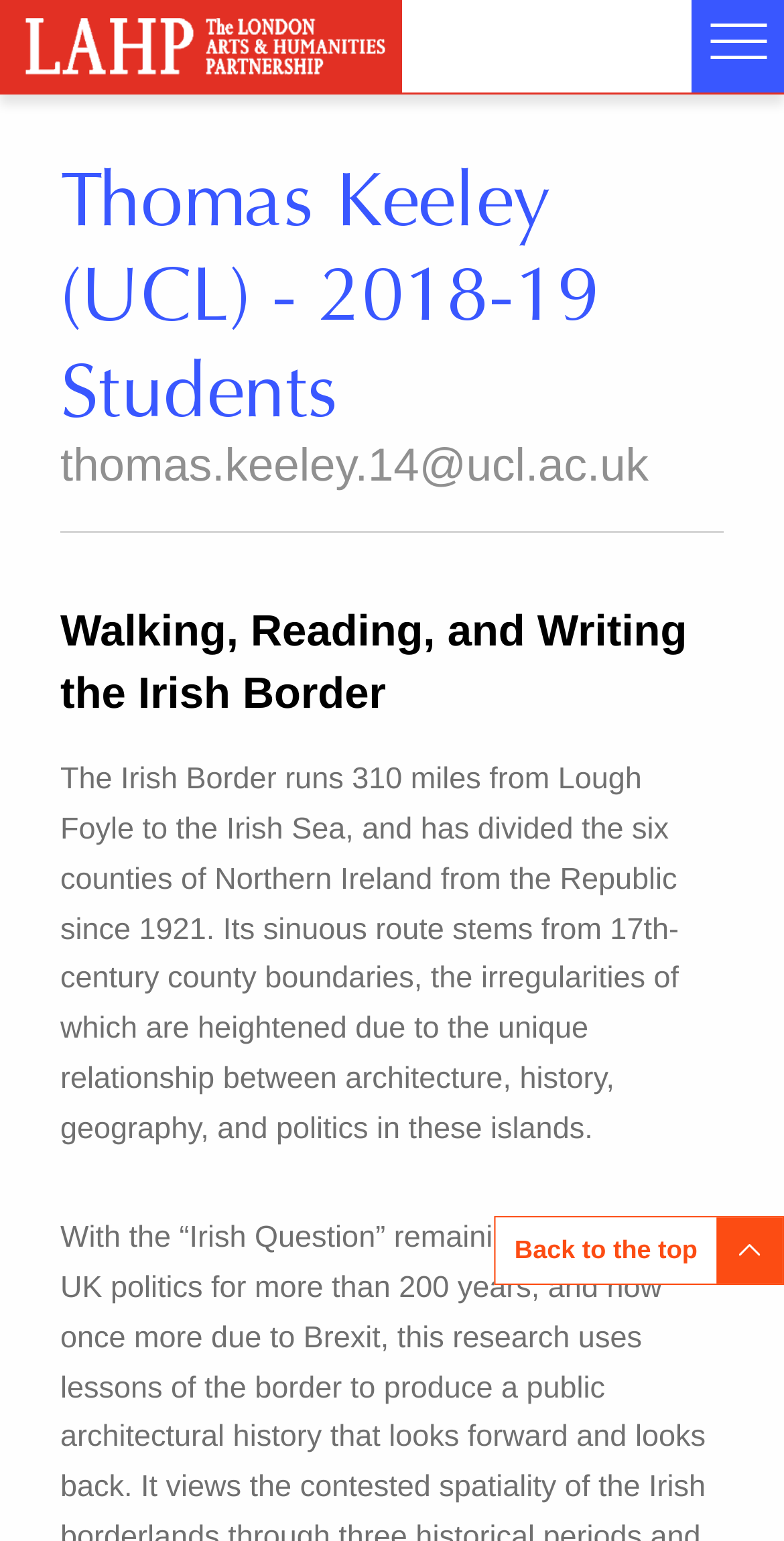Using the provided element description: "Newsletter", determine the bounding box coordinates of the corresponding UI element in the screenshot.

[0.141, 0.342, 0.328, 0.366]